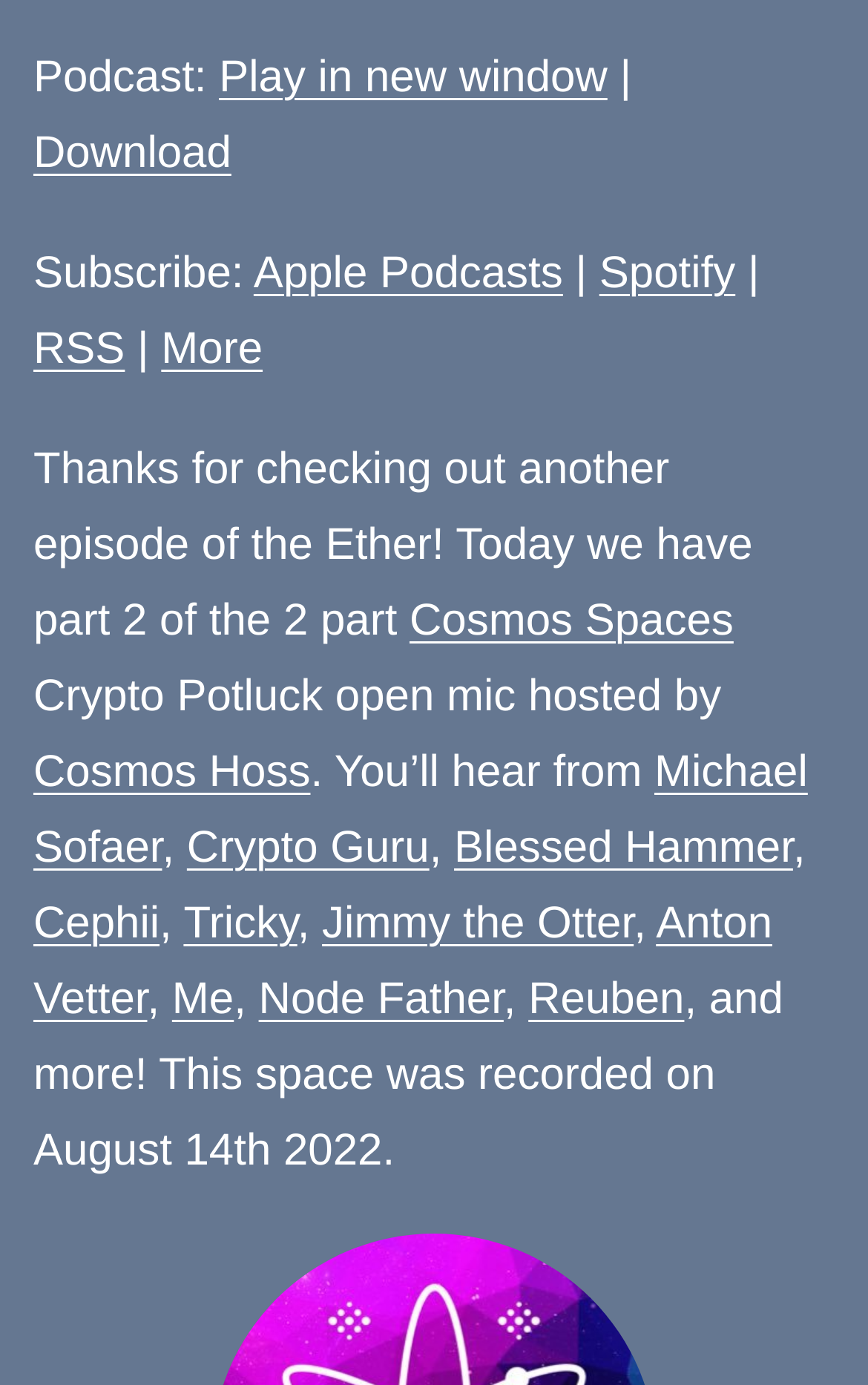Provide a one-word or short-phrase answer to the question:
What are the available subscription options?

Apple Podcasts, Spotify, RSS